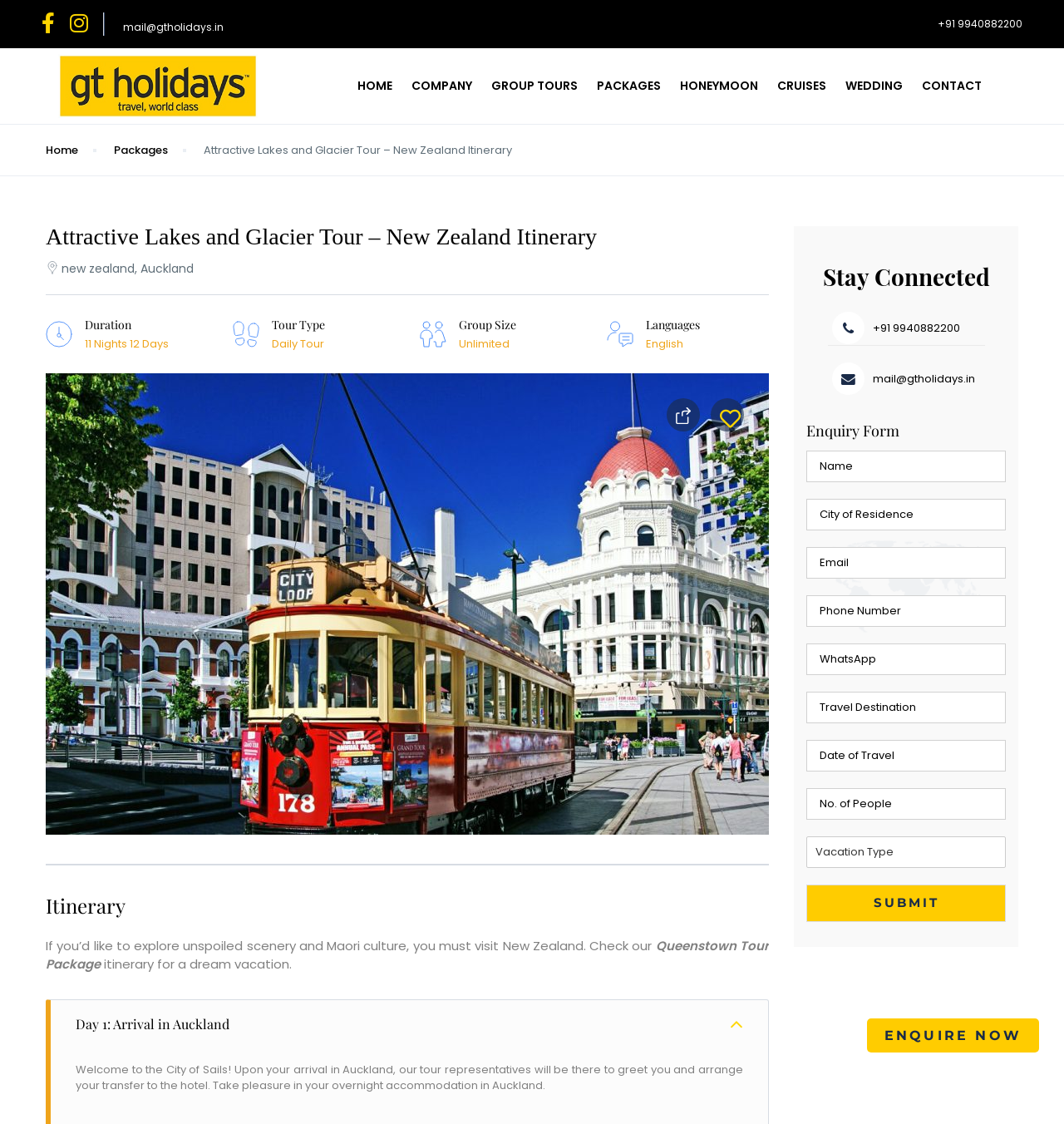Using the description "name="wpforms[fields][7][date]" placeholder="Date of Travel"", predict the bounding box of the relevant HTML element.

[0.758, 0.658, 0.945, 0.686]